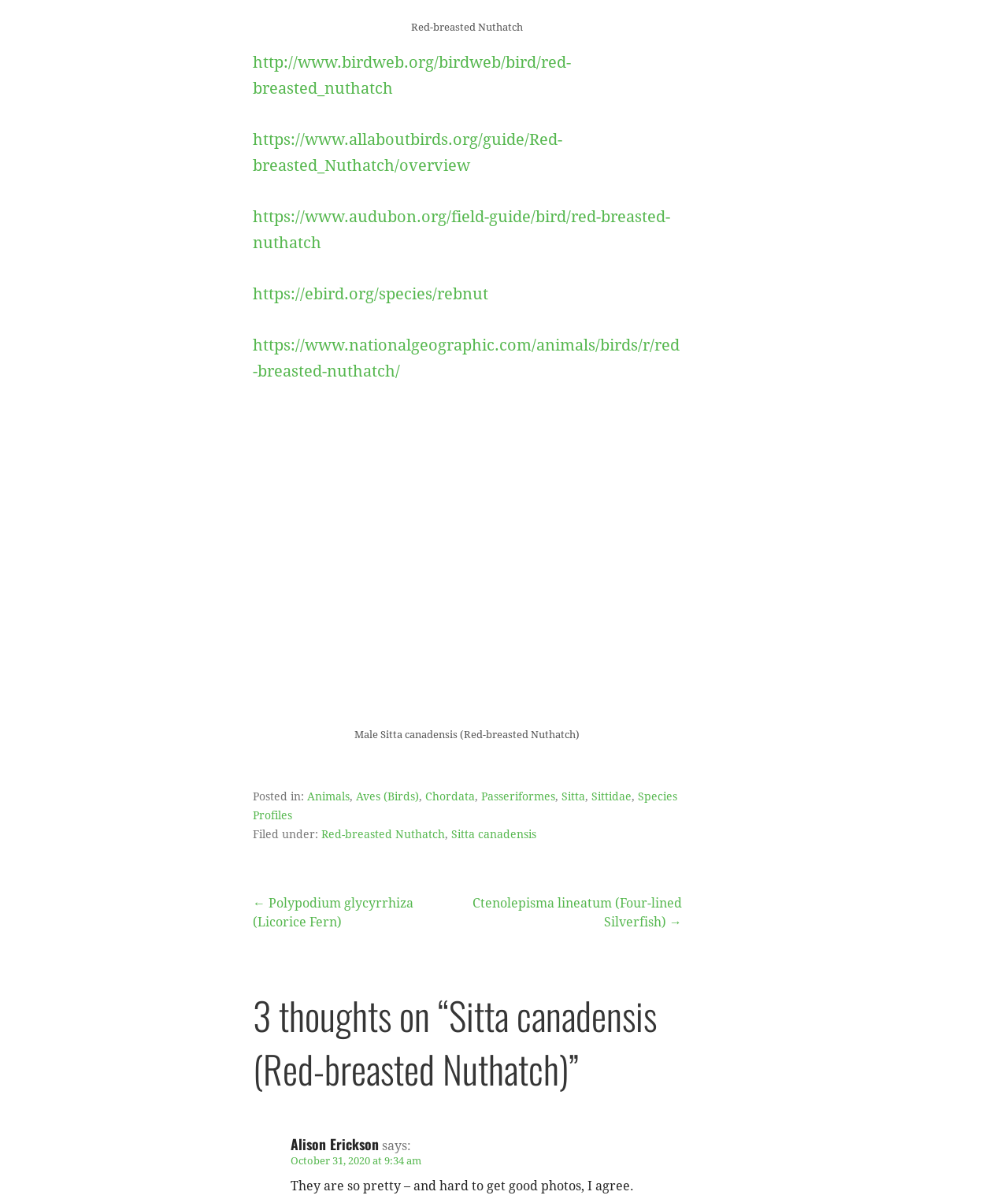Please indicate the bounding box coordinates for the clickable area to complete the following task: "Read the comment from Alison Erickson". The coordinates should be specified as four float numbers between 0 and 1, i.e., [left, top, right, bottom].

[0.288, 0.945, 0.376, 0.962]